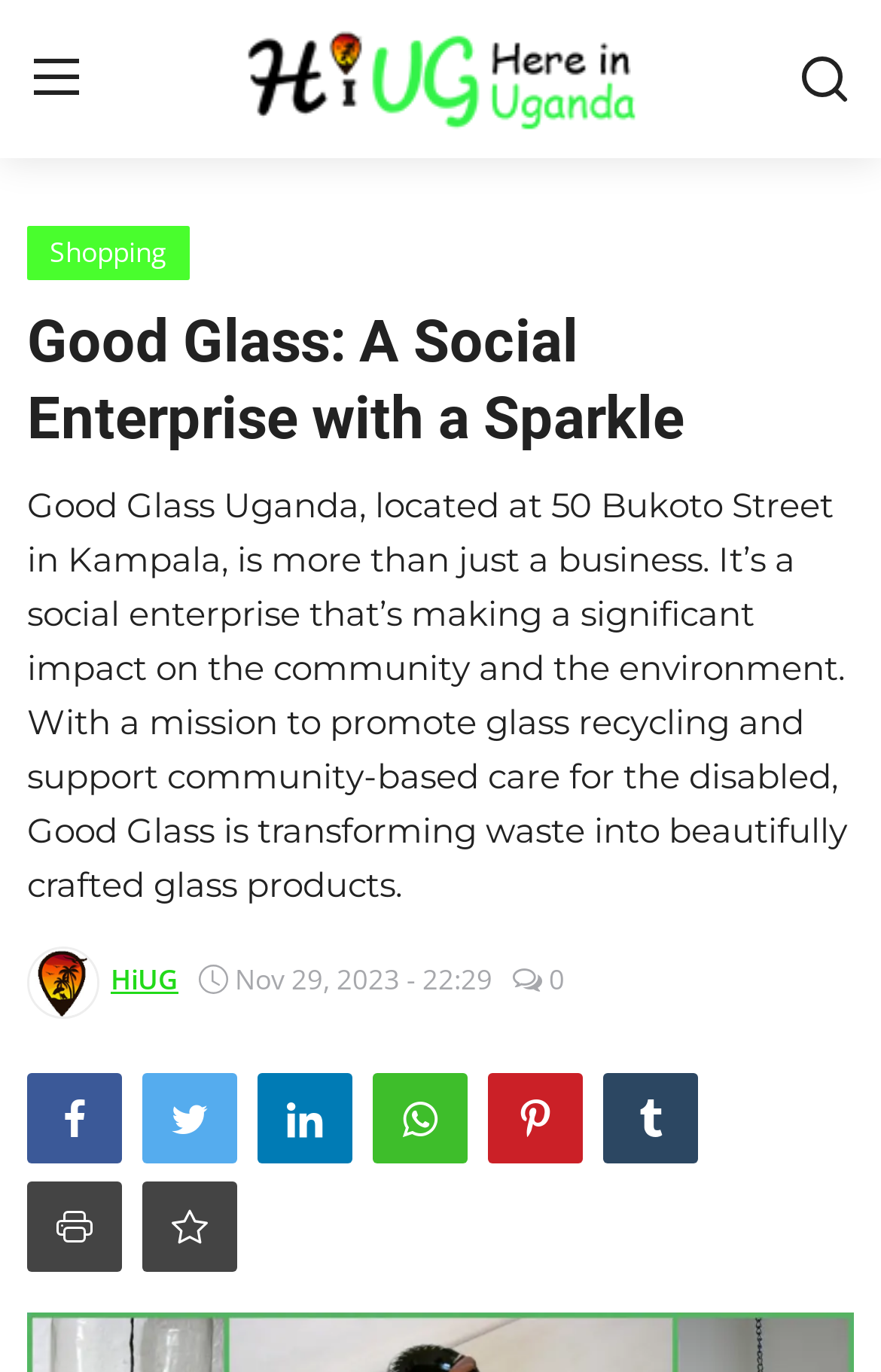From the element description Home, predict the bounding box coordinates of the UI element. The coordinates must be specified in the format (top-left x, top-left y, bottom-right x, bottom-right y) and should be within the 0 to 1 range.

[0.038, 0.239, 0.756, 0.312]